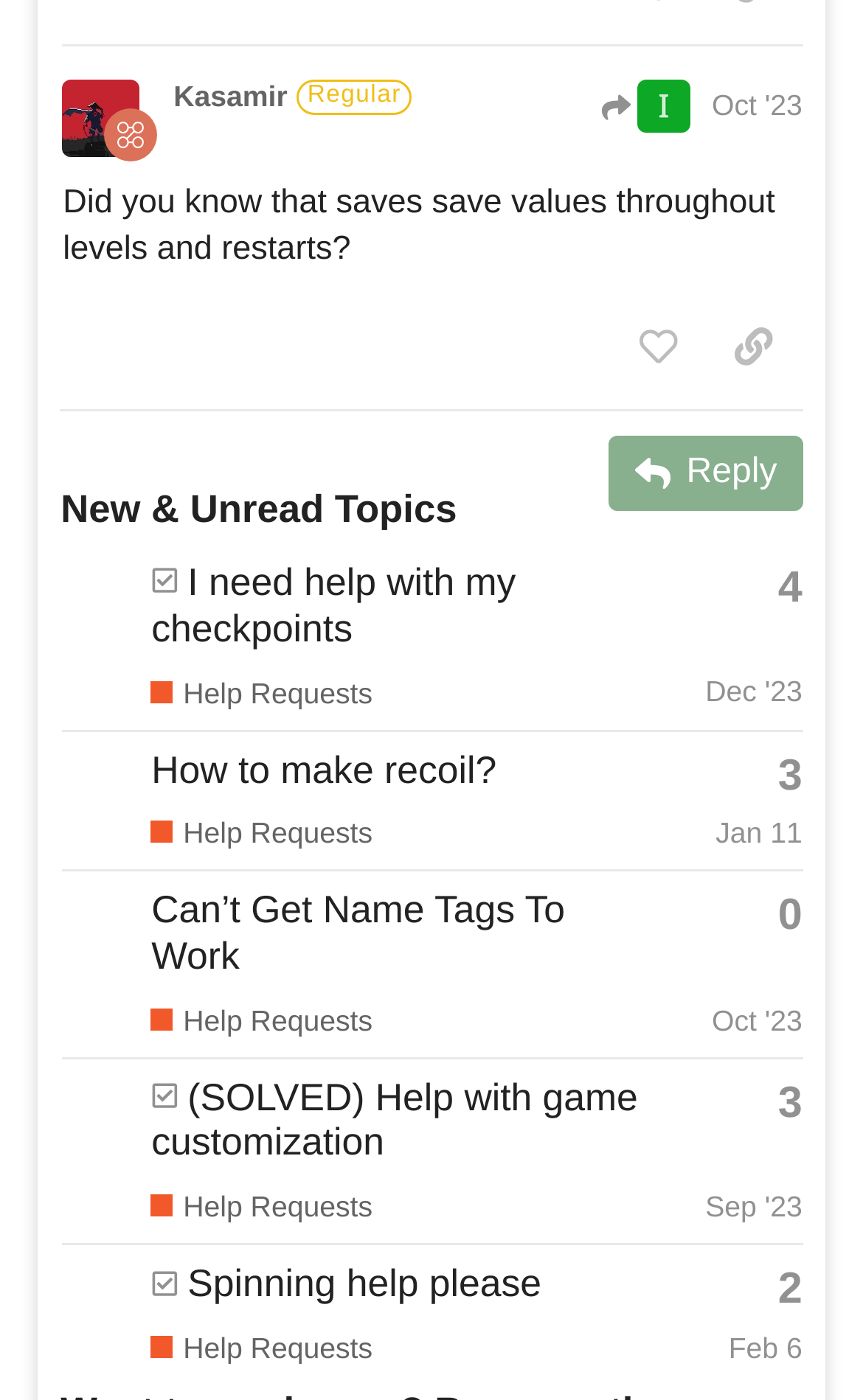Using the information from the screenshot, answer the following question thoroughly:
What is the purpose of the 'Help Requests' section?

The purpose of the 'Help Requests' section can be determined by looking at the generic text 'Having a problem with your game or have a question about how to do something with Flowlab? This is the place to ask for help' which indicates that this section is for asking for help with game-related problems or questions.